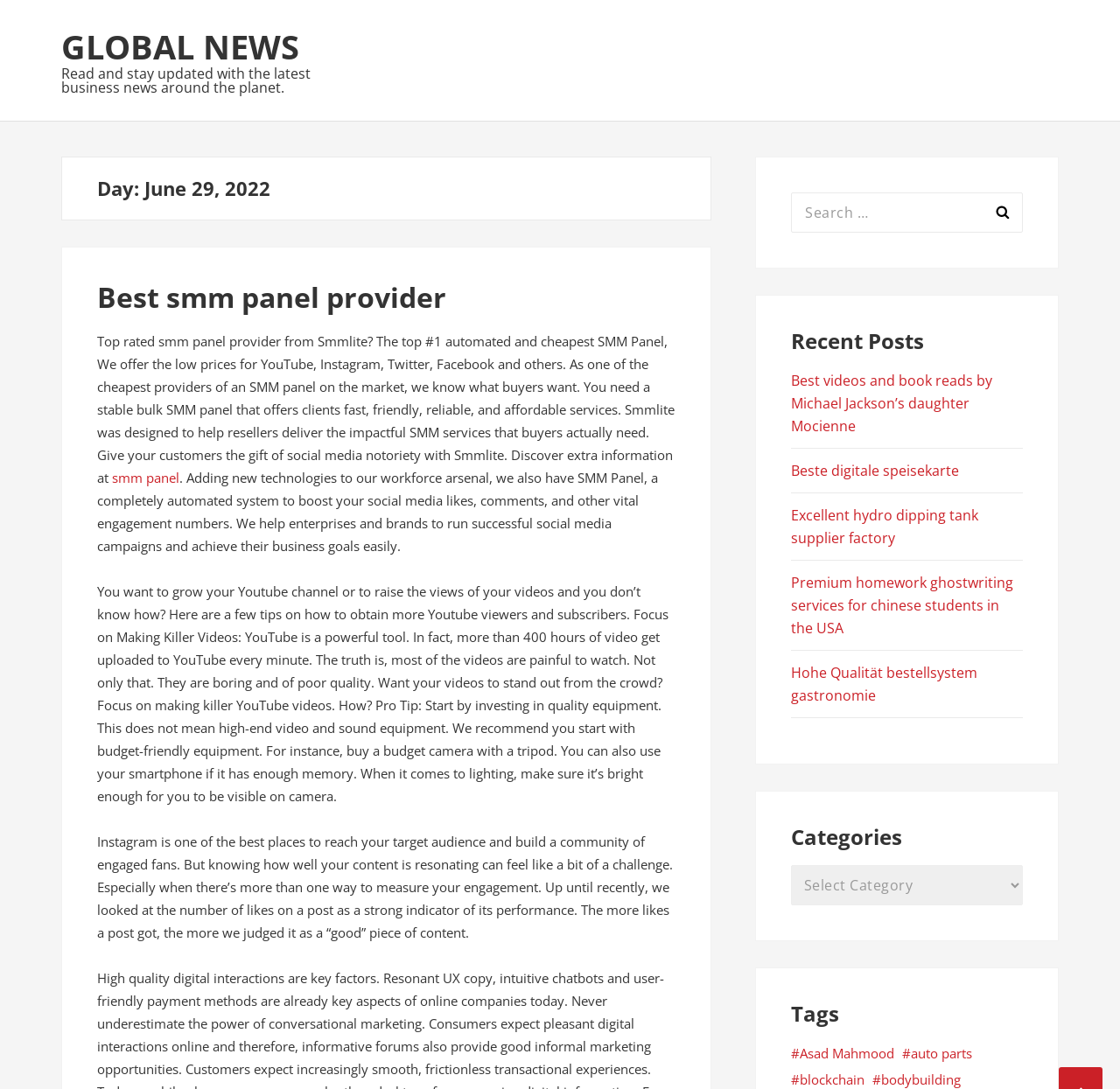Provide the bounding box coordinates of the area you need to click to execute the following instruction: "Read the latest business news".

[0.055, 0.059, 0.277, 0.089]